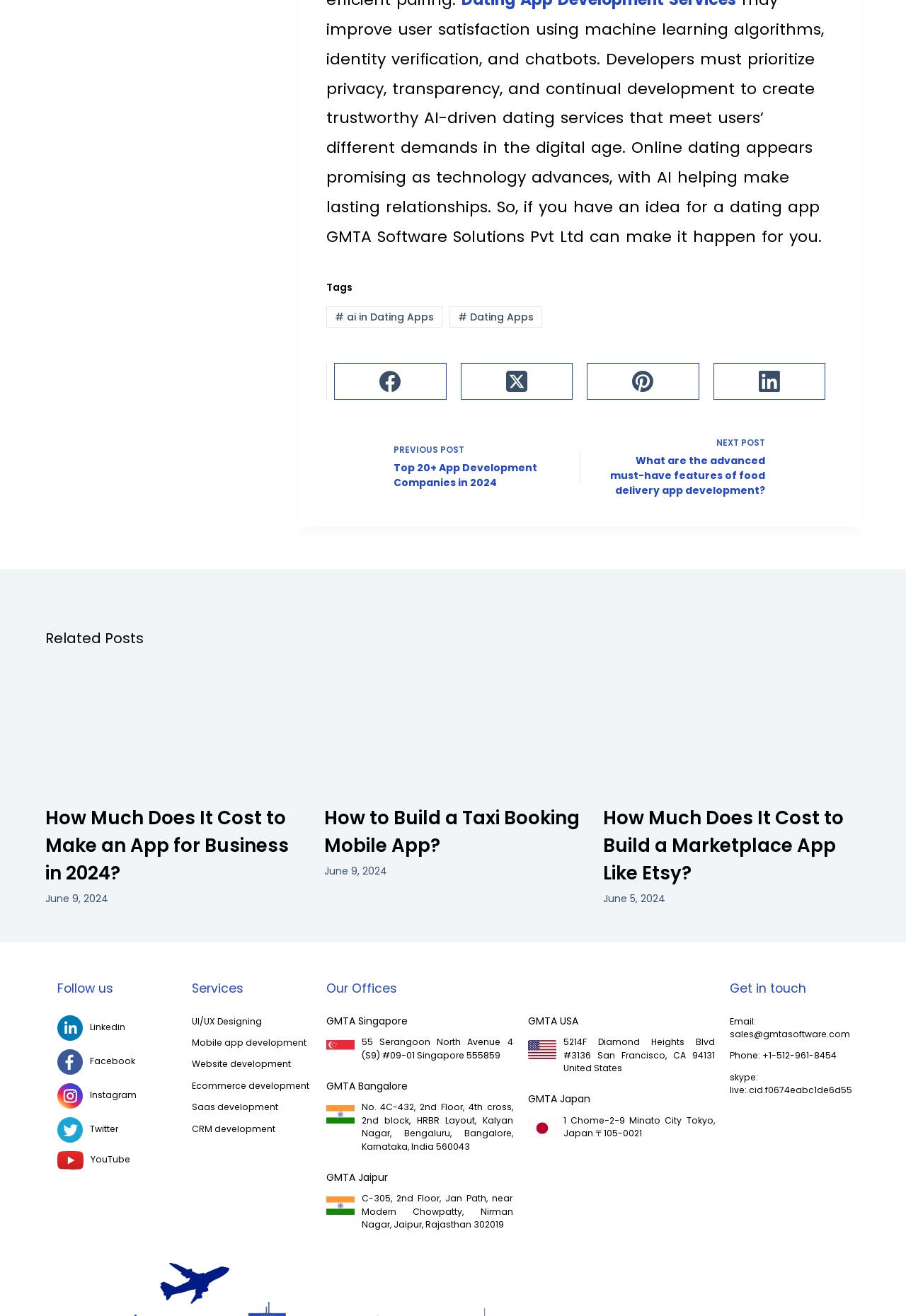Pinpoint the bounding box coordinates of the element to be clicked to execute the instruction: "View 'How Much Does It Cost to Make an App for Business in 2024?' article".

[0.05, 0.493, 0.334, 0.603]